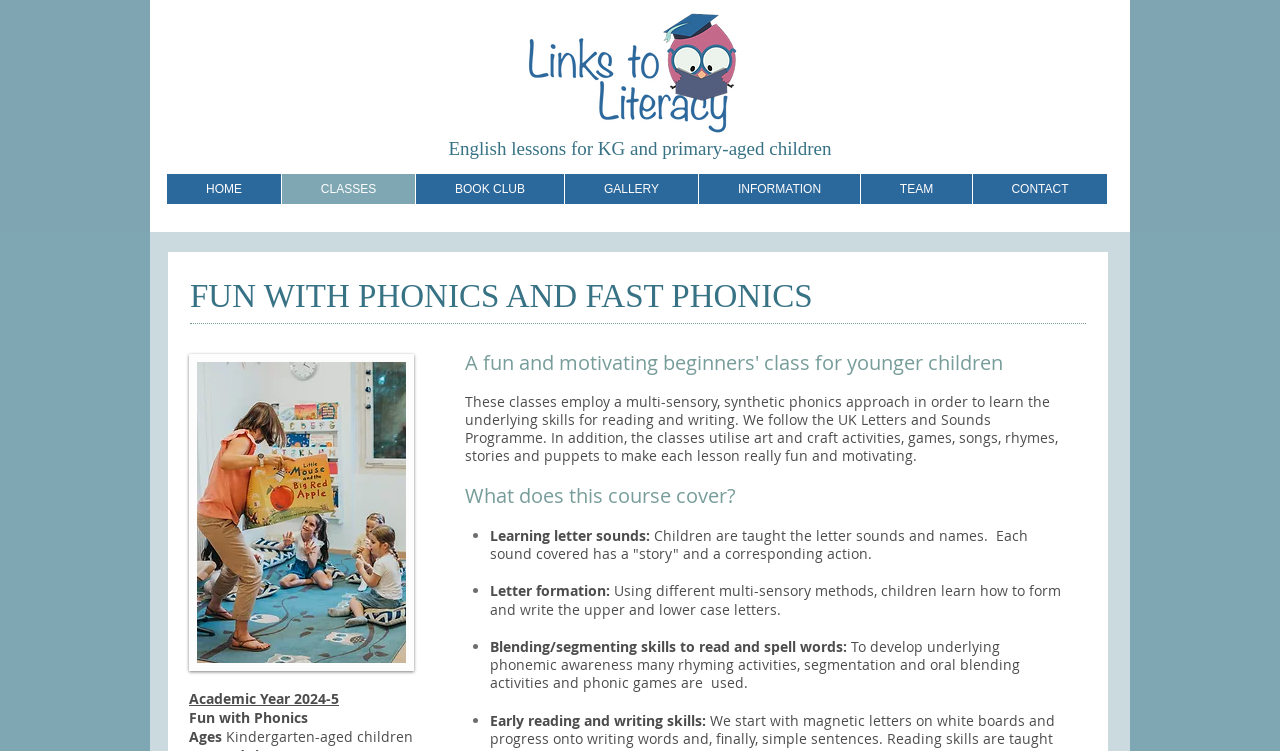Please determine the bounding box coordinates for the UI element described here. Use the format (top-left x, top-left y, bottom-right x, bottom-right y) with values bounded between 0 and 1: Middle East Conflicts

None